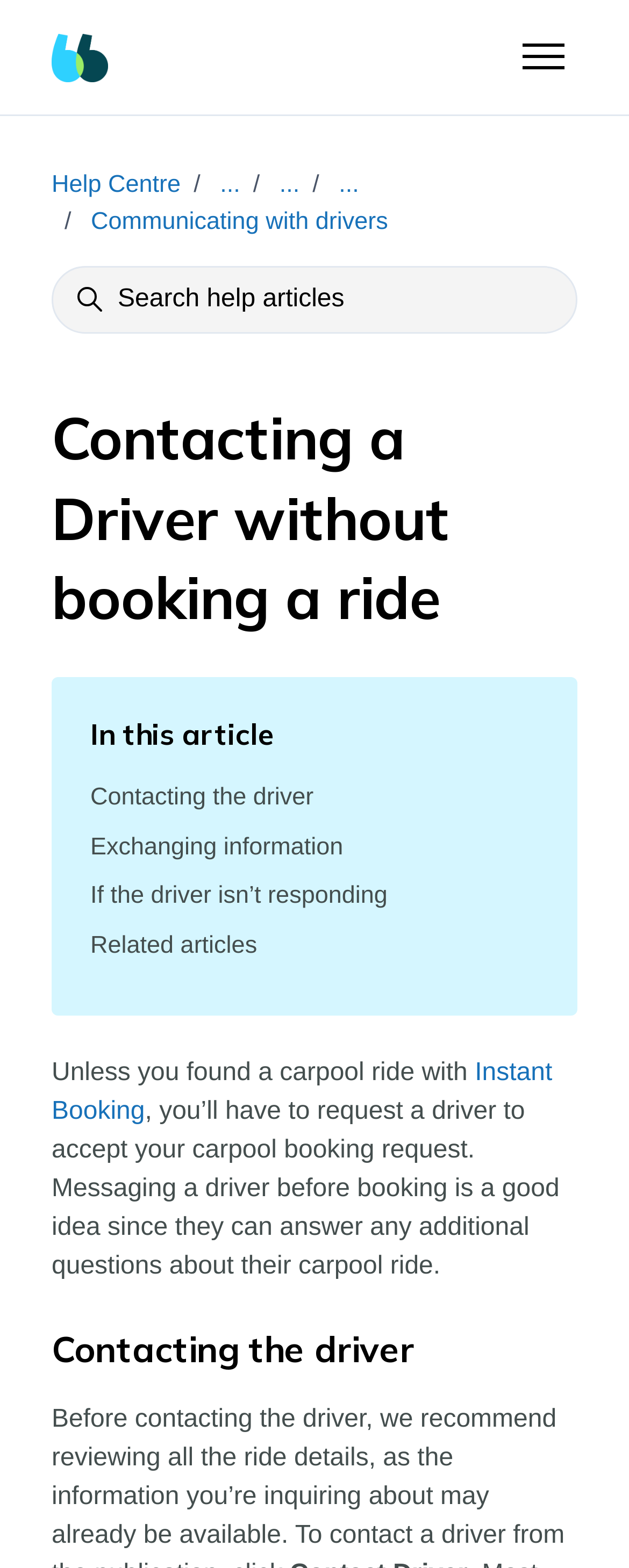What is the recommended action before contacting a driver?
Refer to the image and provide a detailed answer to the question.

According to the StaticText element, 'Before contacting the driver, we recommend reviewing all the ride details, as the information you’re inquiring about may already be available.' This suggests that the recommended action before contacting a driver is to review the ride details.